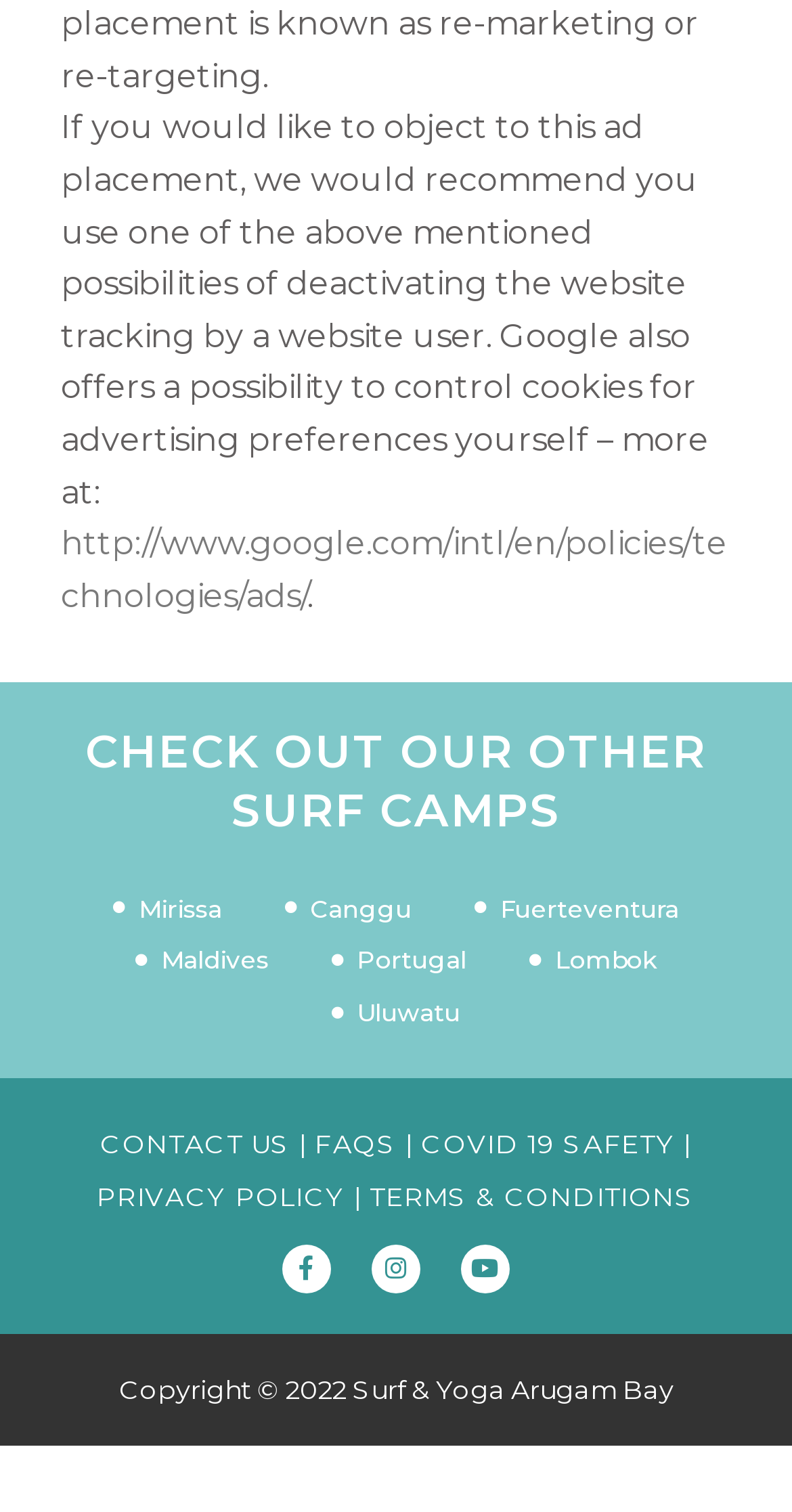Carefully examine the image and provide an in-depth answer to the question: What is the year of the copyright?

The copyright notice at the bottom of the page states 'Copyright © 2022 Surf & Yoga Arugam Bay', indicating that the year of the copyright is 2022.